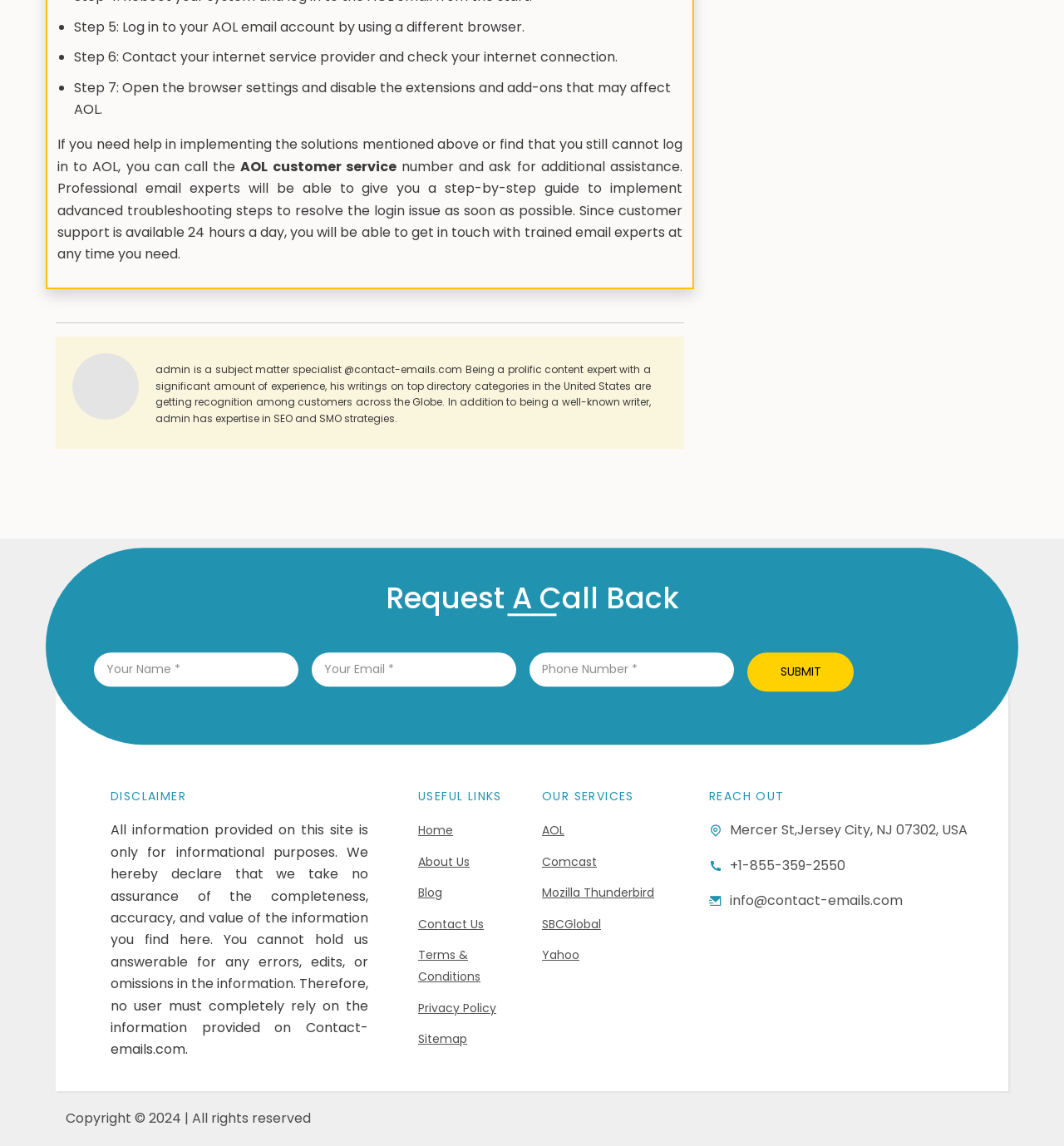Please determine the bounding box coordinates of the element's region to click in order to carry out the following instruction: "Visit the About Us page". The coordinates should be four float numbers between 0 and 1, i.e., [left, top, right, bottom].

[0.393, 0.745, 0.441, 0.759]